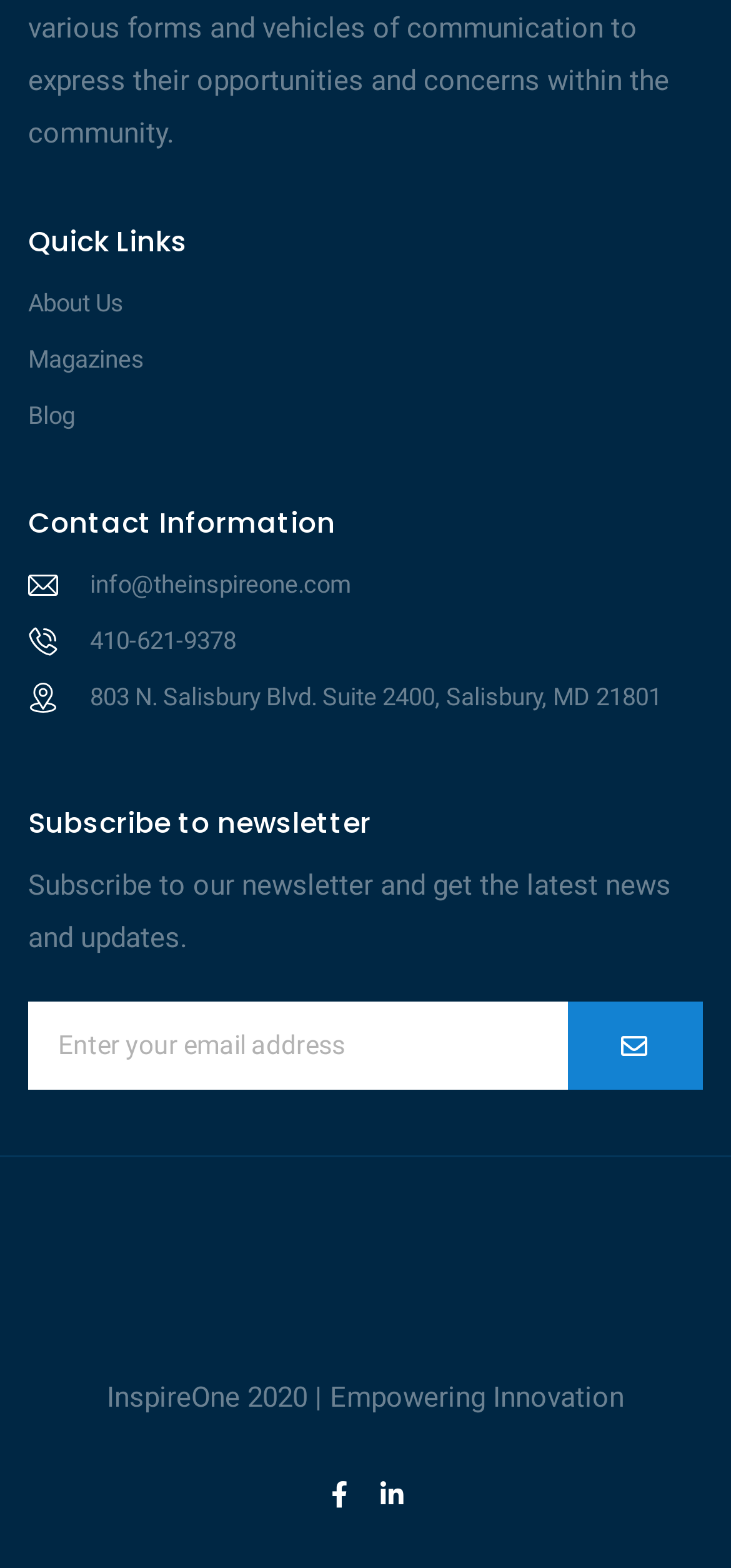What is the purpose of the textbox?
Please answer the question with a detailed response using the information from the screenshot.

The textbox is located below the 'Subscribe to newsletter' section and has a placeholder text 'Enter your email address'. It is required to enter an email address to subscribe to the newsletter.